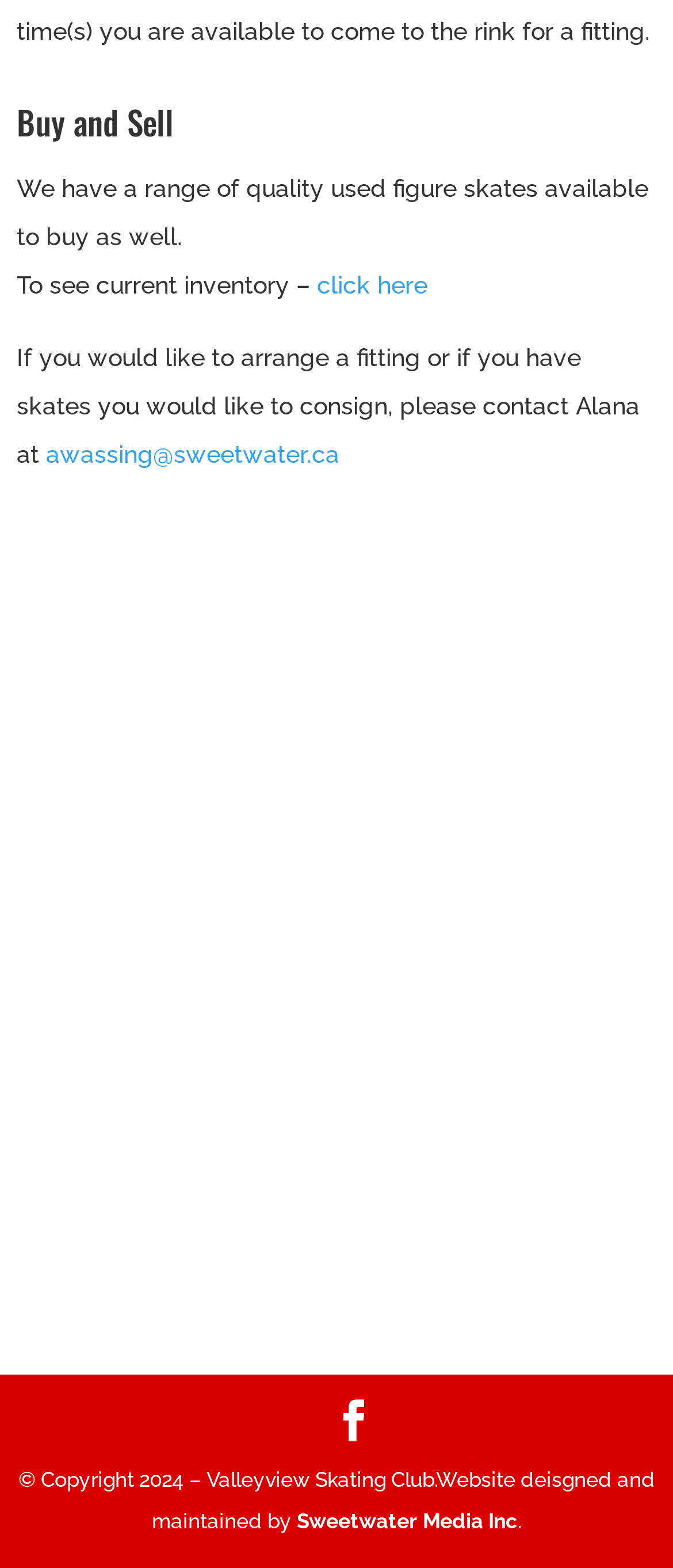Using the description "Sweetwater Media Inc", predict the bounding box of the relevant HTML element.

[0.441, 0.963, 0.769, 0.978]